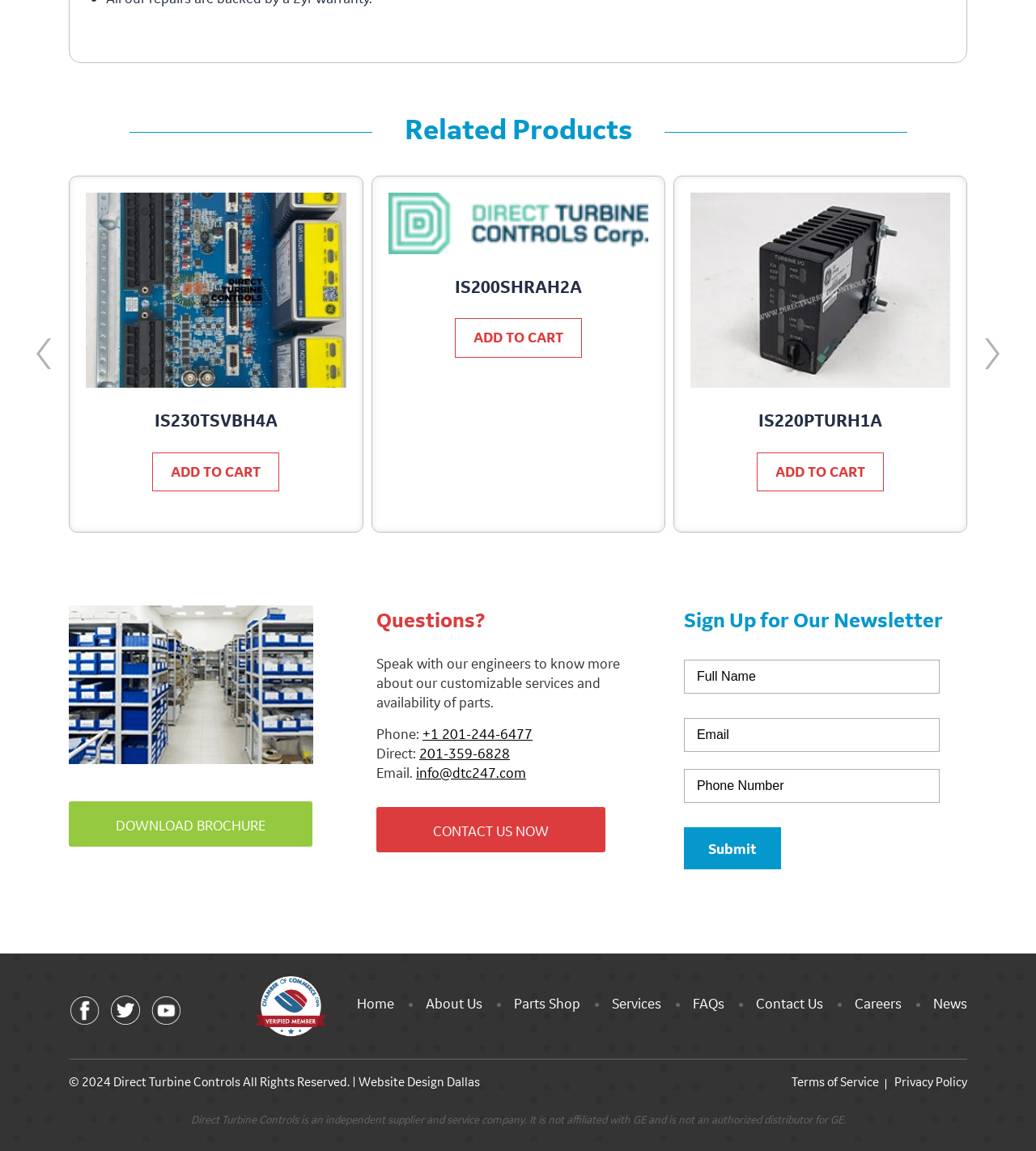Identify the bounding box coordinates of the section to be clicked to complete the task described by the following instruction: "Submit the newsletter form". The coordinates should be four float numbers between 0 and 1, formatted as [left, top, right, bottom].

[0.66, 0.719, 0.754, 0.755]